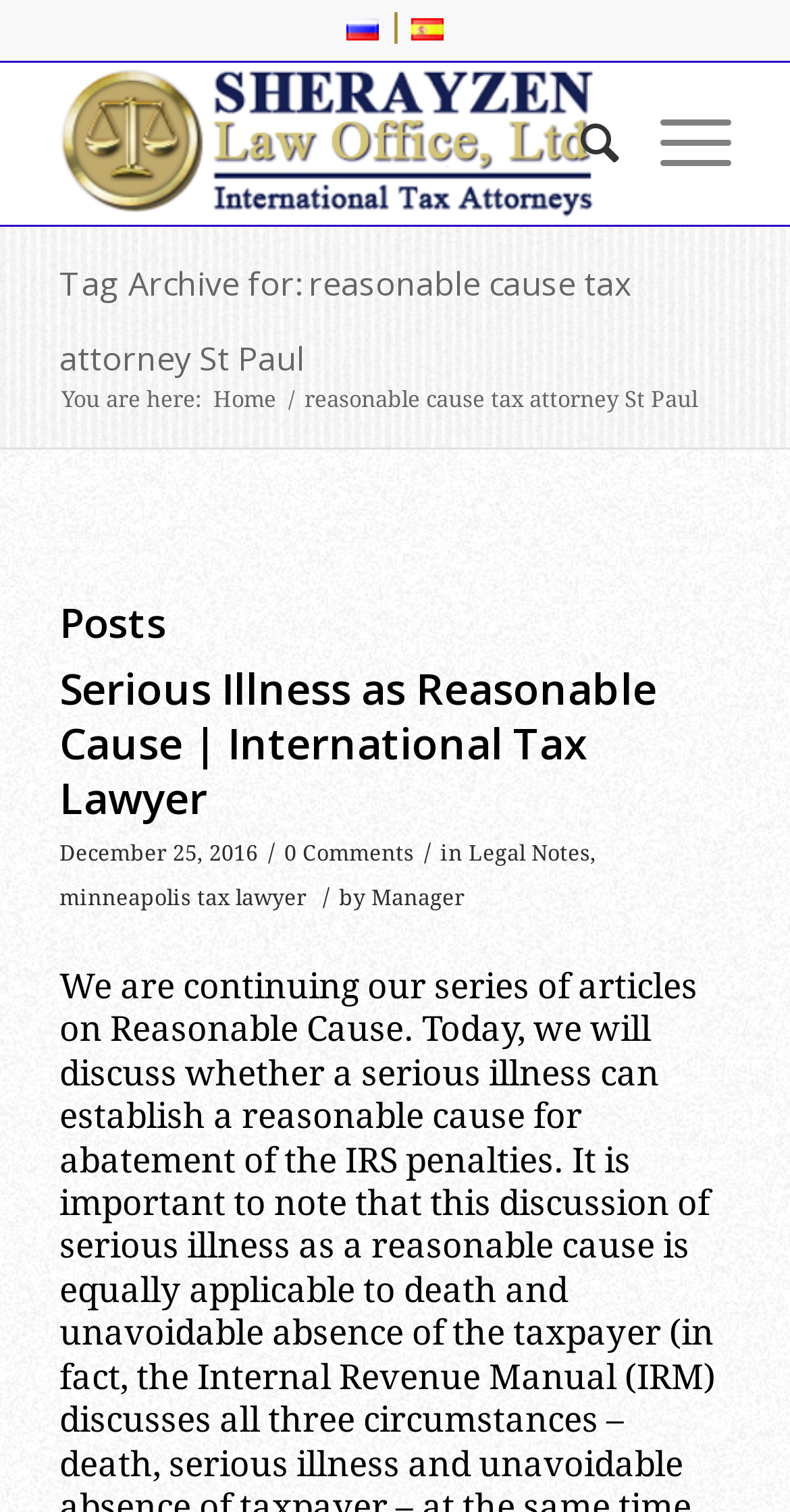Please answer the following question using a single word or phrase: What is the name of the law office?

Sherayzen Law Office